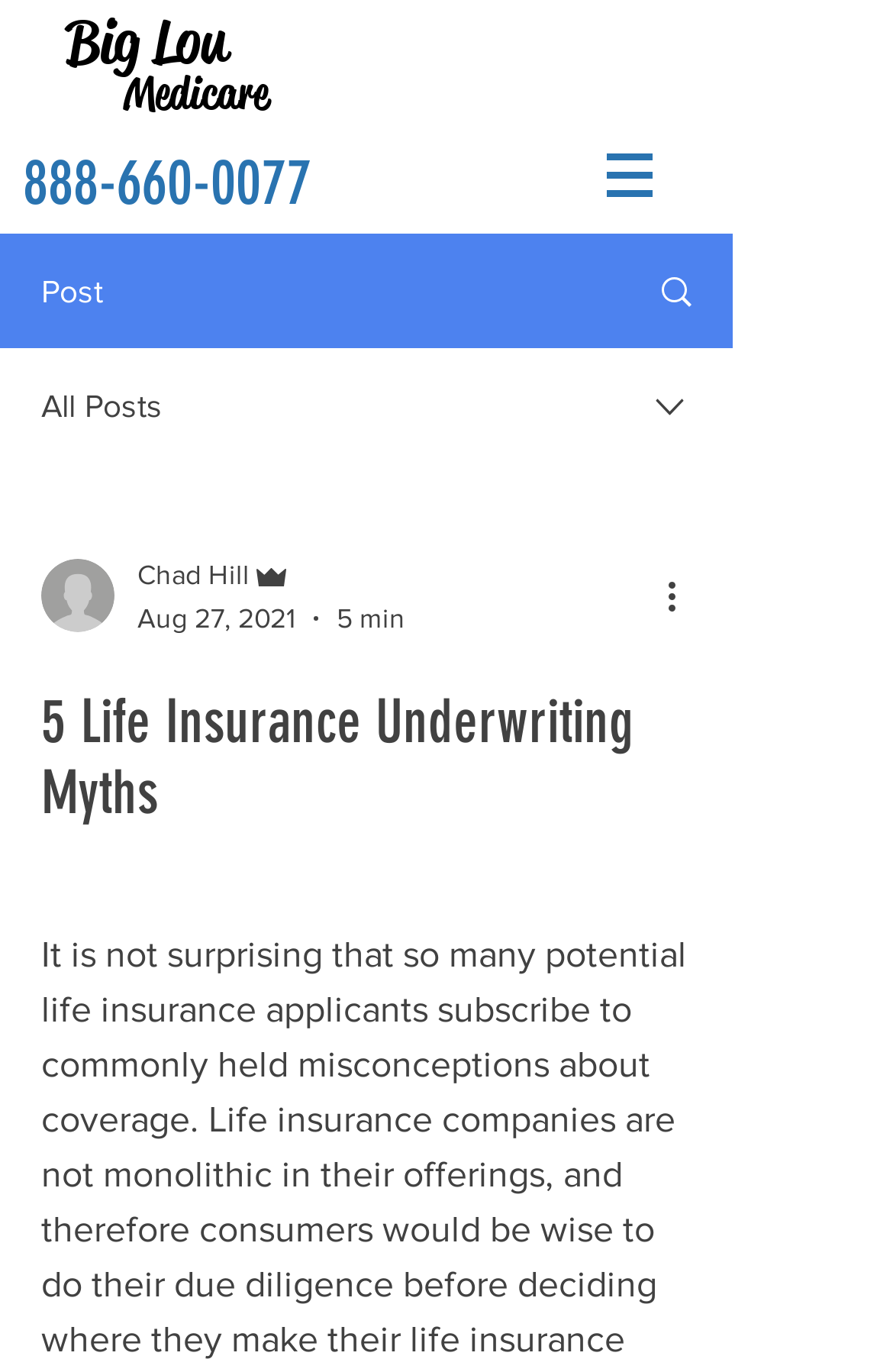Describe all the visual and textual components of the webpage comprehensively.

The webpage appears to be a blog post or article discussing life insurance underwriting myths. At the top, there are three headings: "Big Lou", "Medicare", and a phone number "888-660-0077", which is also a clickable link. Below these headings, there is a navigation menu labeled "Site" with a dropdown button and an image.

On the left side of the page, there are several elements, including a "Post" label, a link with an image, a "All Posts" label, and another image. Below these, there is a combobox with a dropdown menu and an image of a writer.

To the right of the writer's image, there is a section with the author's information, including their picture, name "Chad Hill", role "Admin", and the date and time the post was published, "Aug 27, 2021, 5 min". There is also a "More actions" button with an image.

The main content of the page is headed by a large heading "5 Life Insurance Underwriting Myths", which takes up a significant portion of the page.